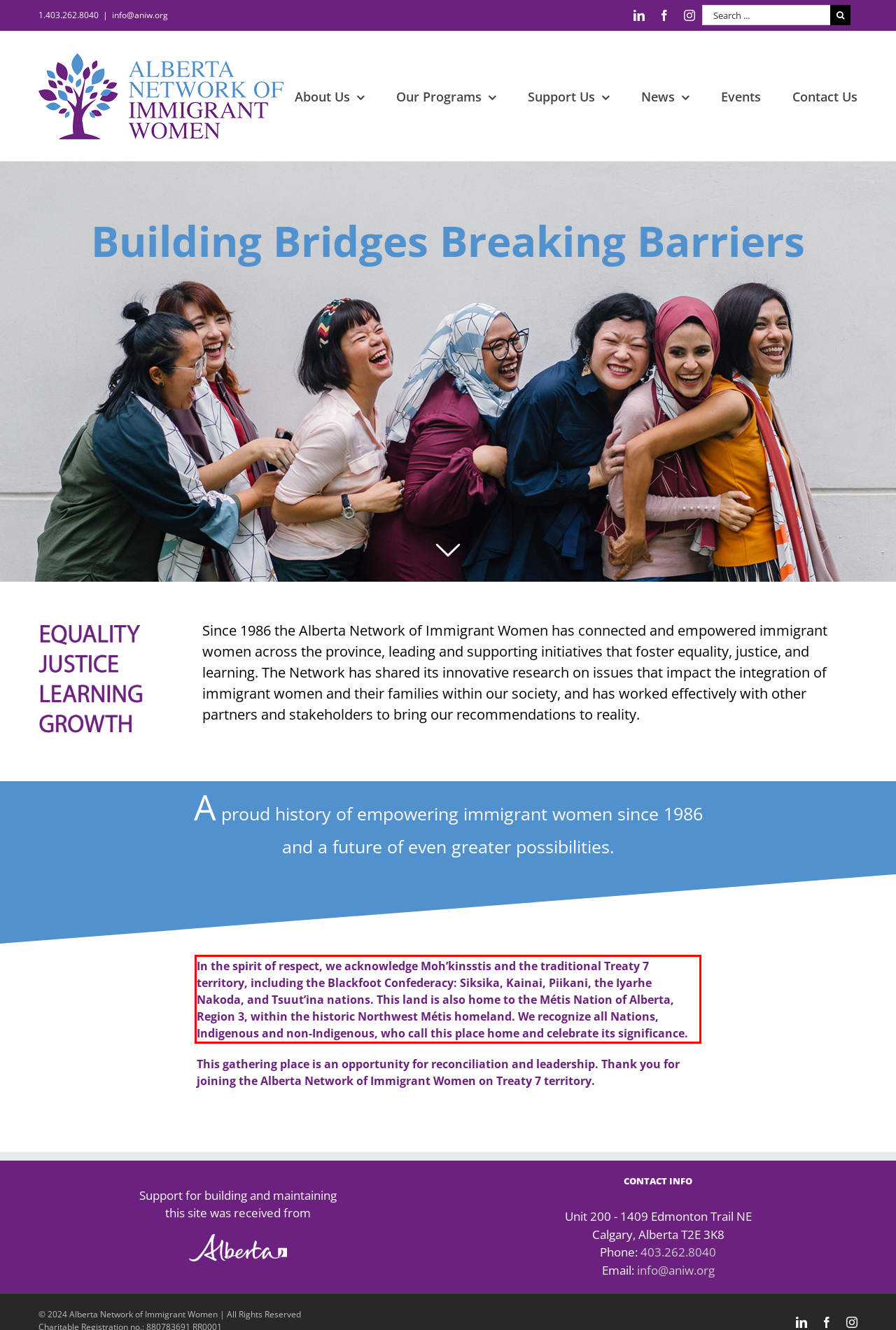Identify the red bounding box in the webpage screenshot and perform OCR to generate the text content enclosed.

In the spirit of respect, we acknowledge Moh’kinsstis and the traditional Treaty 7 territory, including the Blackfoot Confederacy: Siksika, Kainai, Piikani, the Iyarhe Nakoda, and Tsuut’ina nations. This land is also home to the Métis Nation of Alberta, Region 3, within the historic Northwest Métis homeland. We recognize all Nations, Indigenous and non-Indigenous, who call this place home and celebrate its significance.